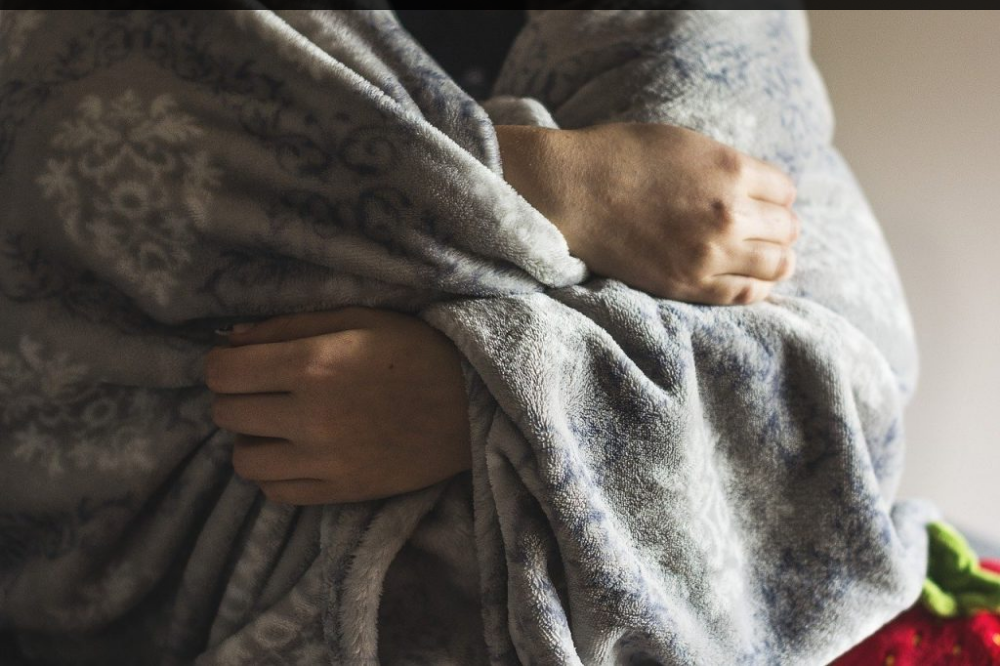What season is approaching?
Please answer using one word or phrase, based on the screenshot.

winter